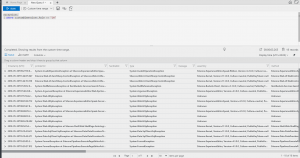What is the focus of the framework?
Please look at the screenshot and answer using one word or phrase.

Analytic methodologies